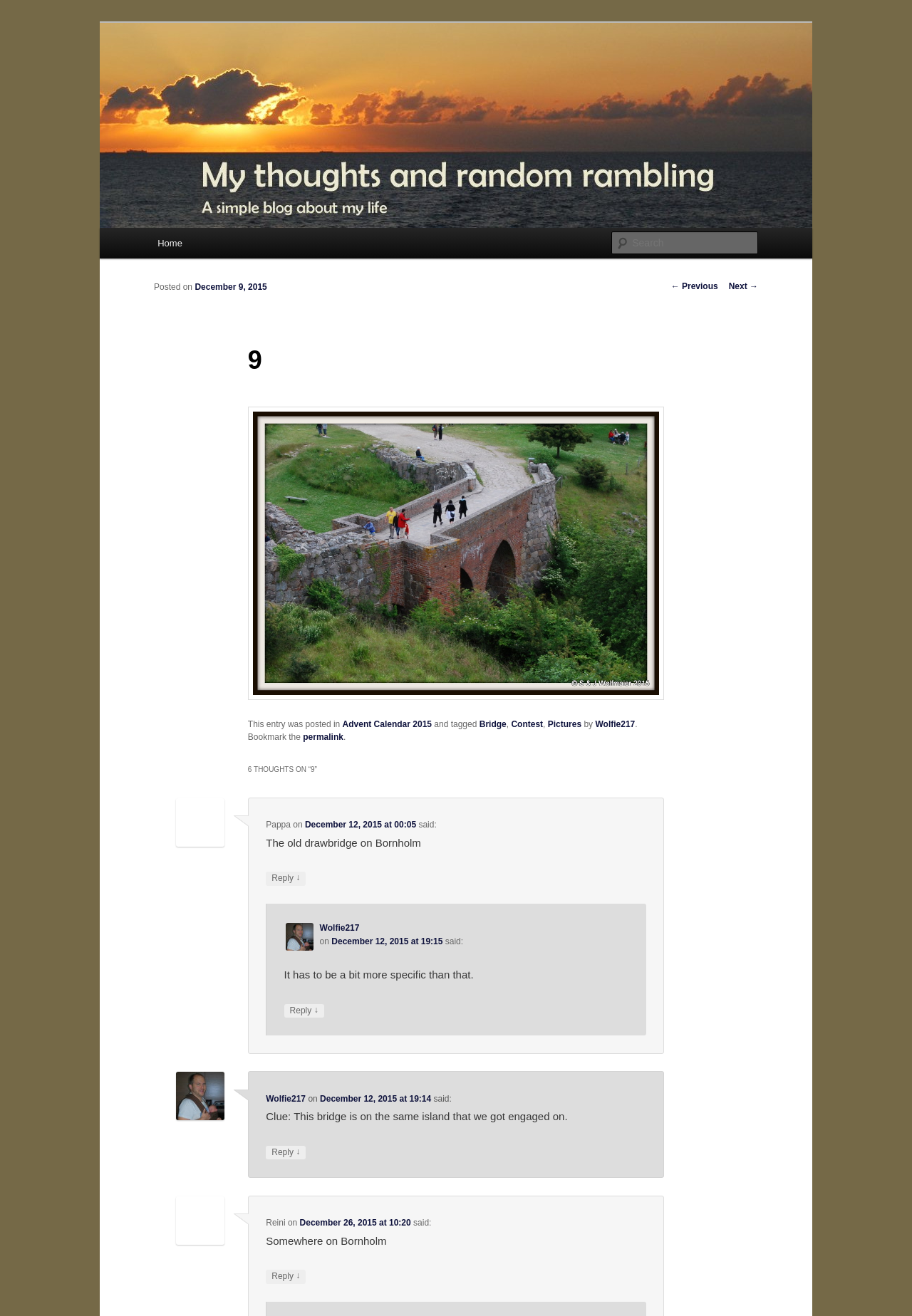Answer the question using only a single word or phrase: 
How many articles are on this webpage?

6